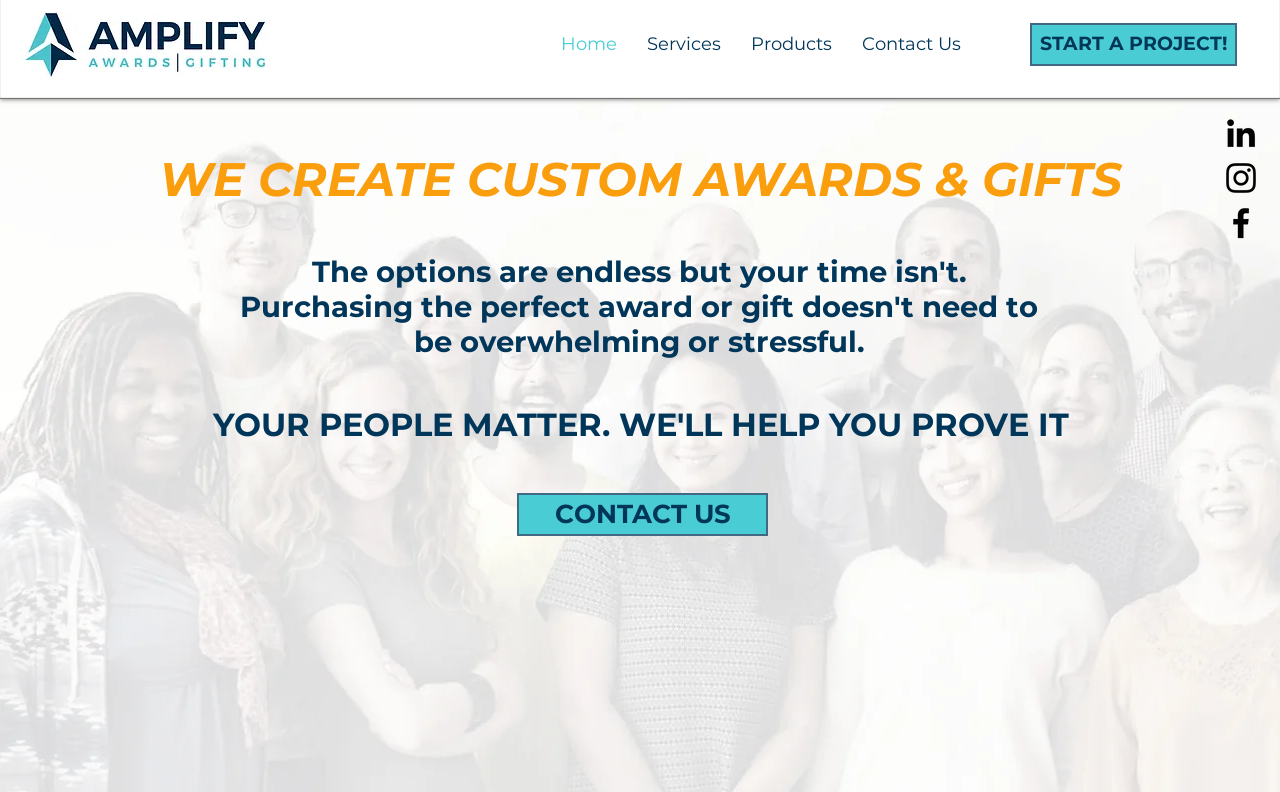Determine the bounding box coordinates of the target area to click to execute the following instruction: "Visit the 'Home' page."

[0.426, 0.023, 0.493, 0.09]